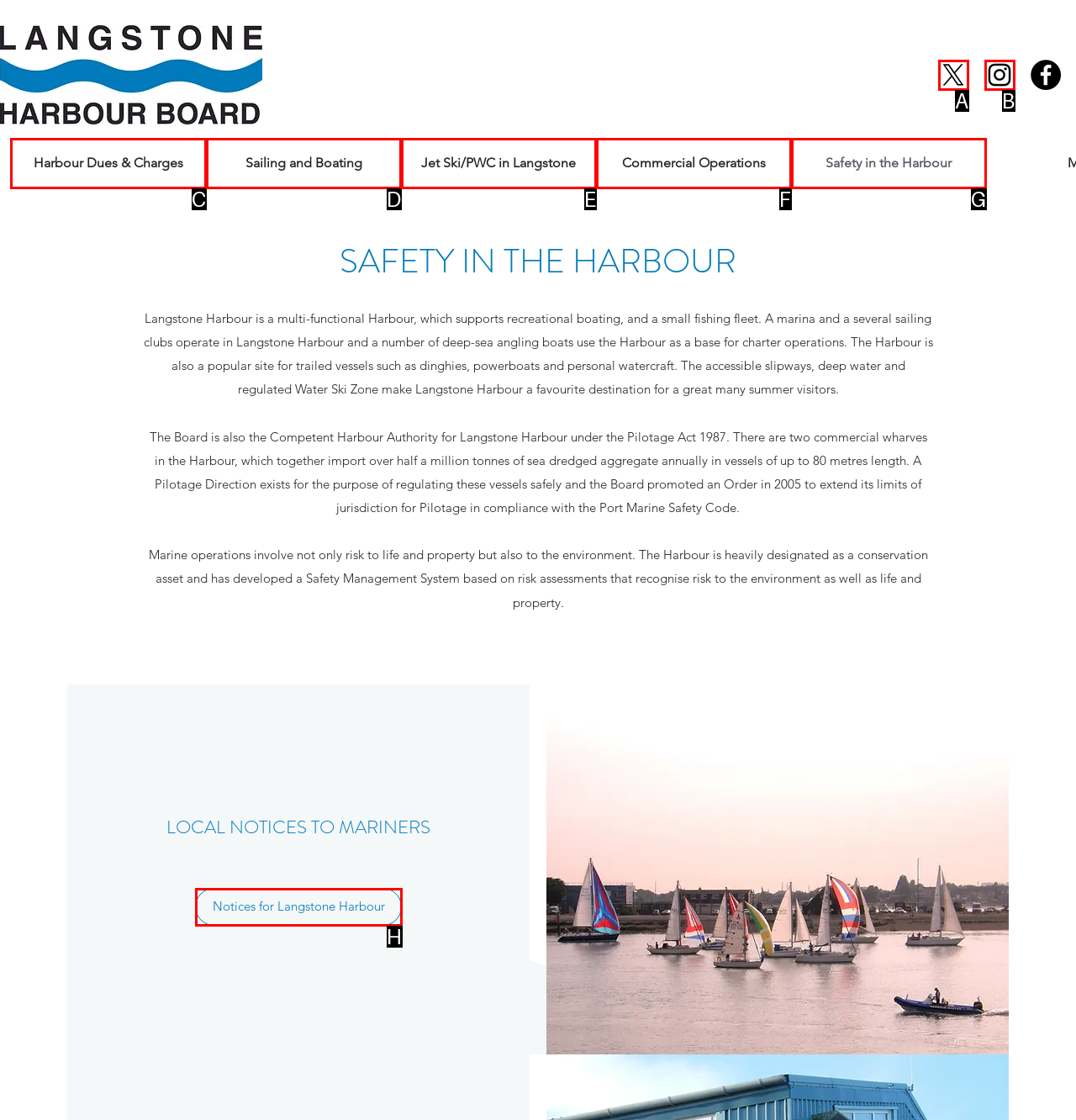Identify the letter corresponding to the UI element that matches this description: Sailing and Boating
Answer using only the letter from the provided options.

D